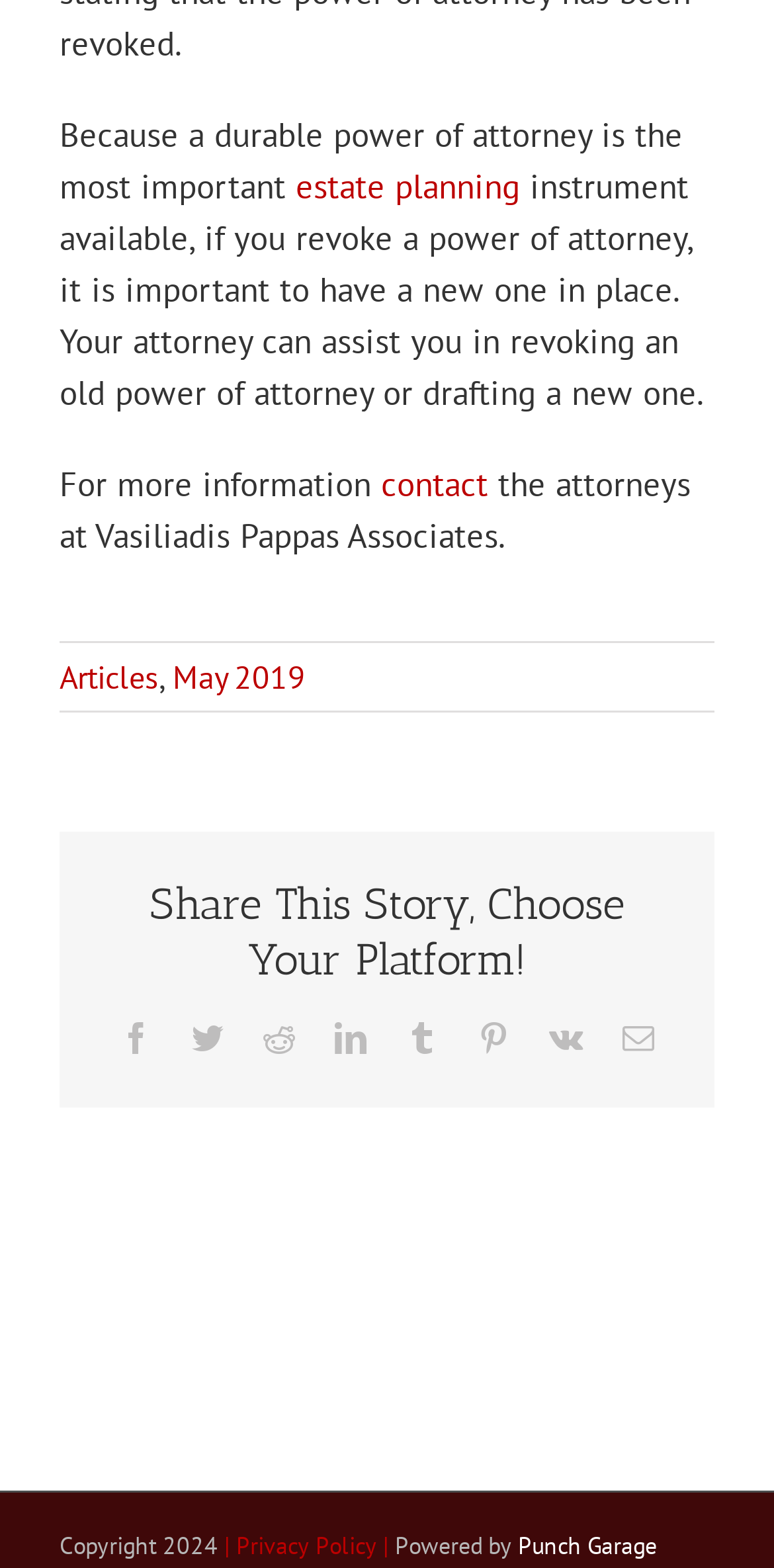Given the content of the image, can you provide a detailed answer to the question?
What is the topic of estate planning?

The webpage discusses the importance of having a durable power of attorney in estate planning, and how revoking an old one requires having a new one in place.